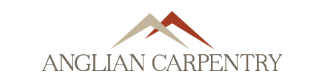What font style is used to display the company name?
Please provide a detailed and comprehensive answer to the question.

According to the caption, the company name 'ANGLIAN CARPENTRY' is elegantly displayed in a sophisticated serif font, which emphasizes craftsmanship and quality, suggesting that the font style used is serif.